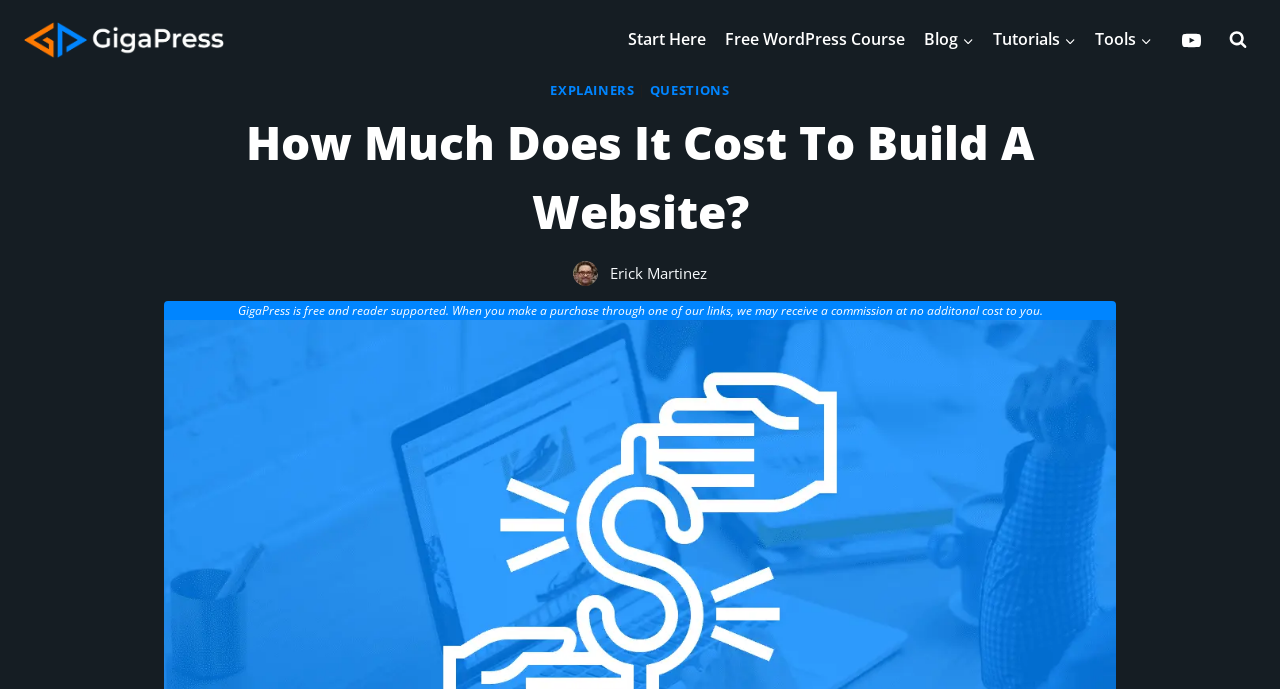Please provide a brief answer to the following inquiry using a single word or phrase:
What is the name of the website?

GigaPress